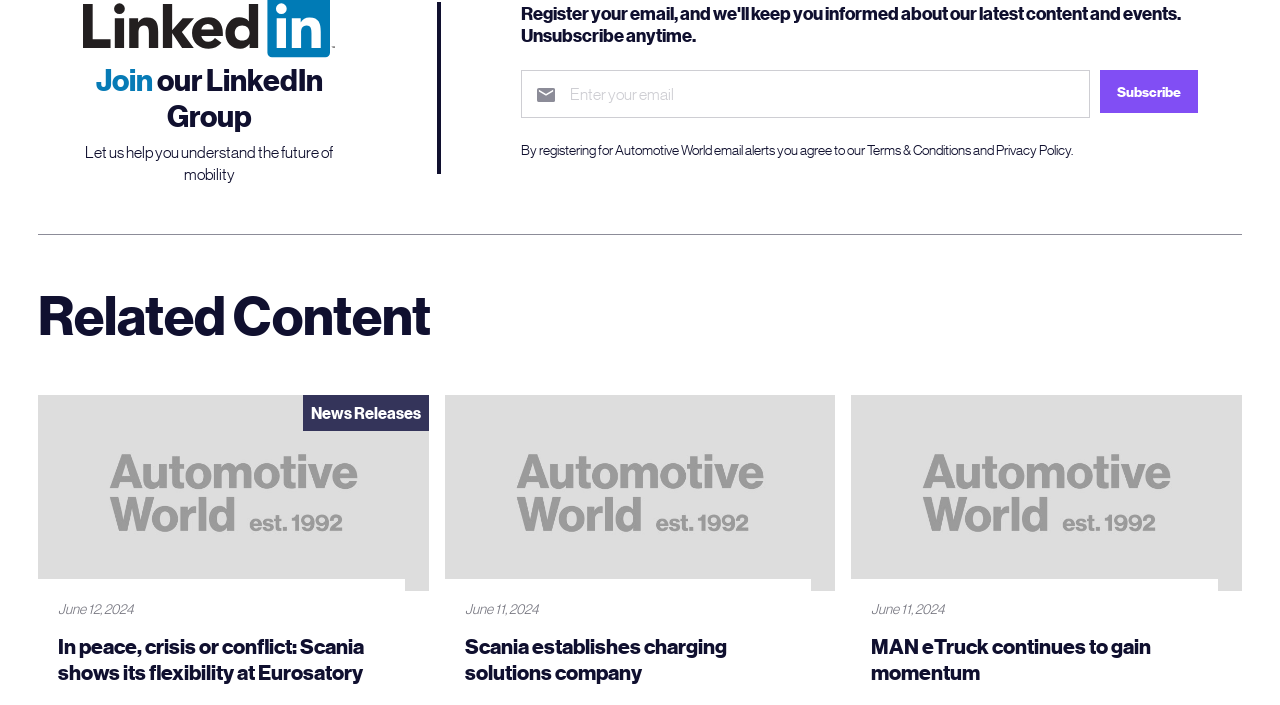What is the topic of the news release on the left?
Please provide a single word or phrase as the answer based on the screenshot.

Scania shows its flexibility at Eurosatory